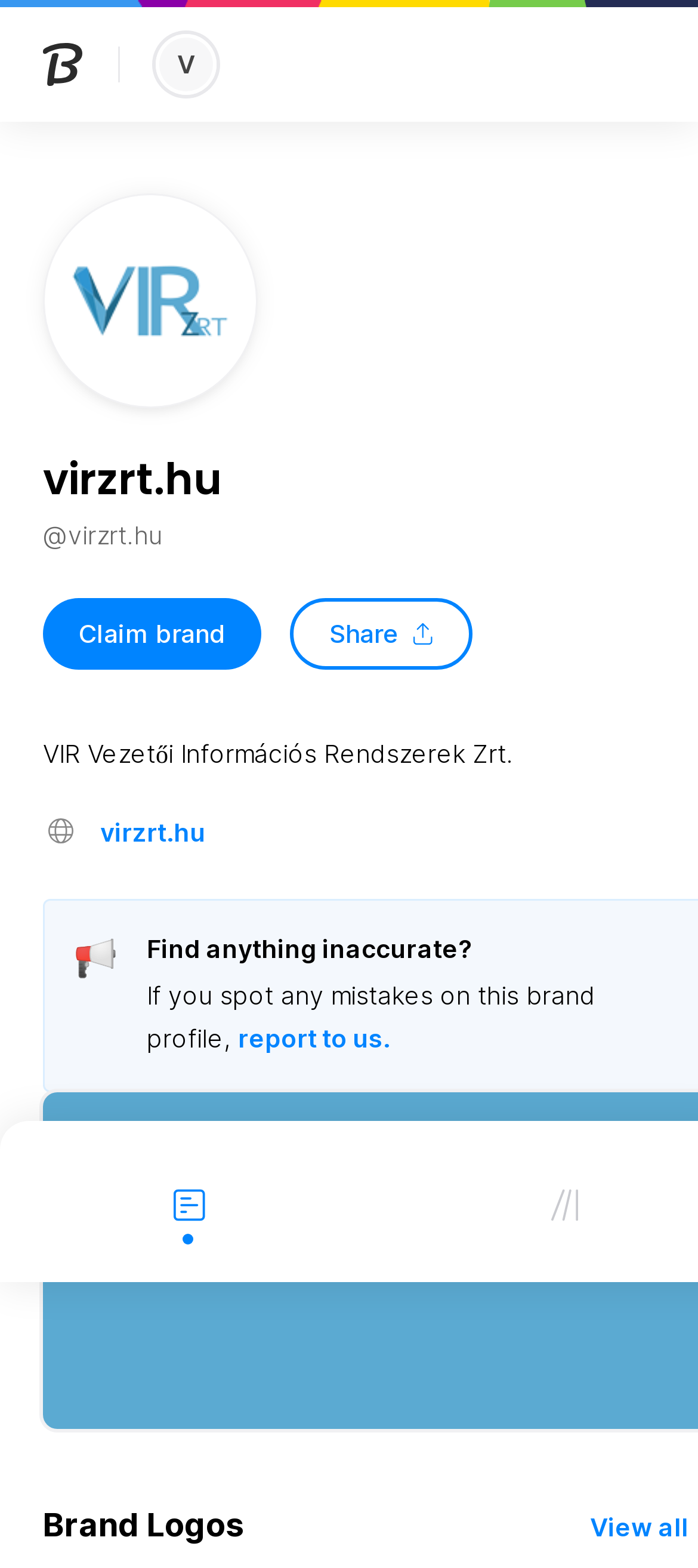What is the purpose of the 'Claim brand' button?
Based on the screenshot, answer the question with a single word or phrase.

To claim the brand